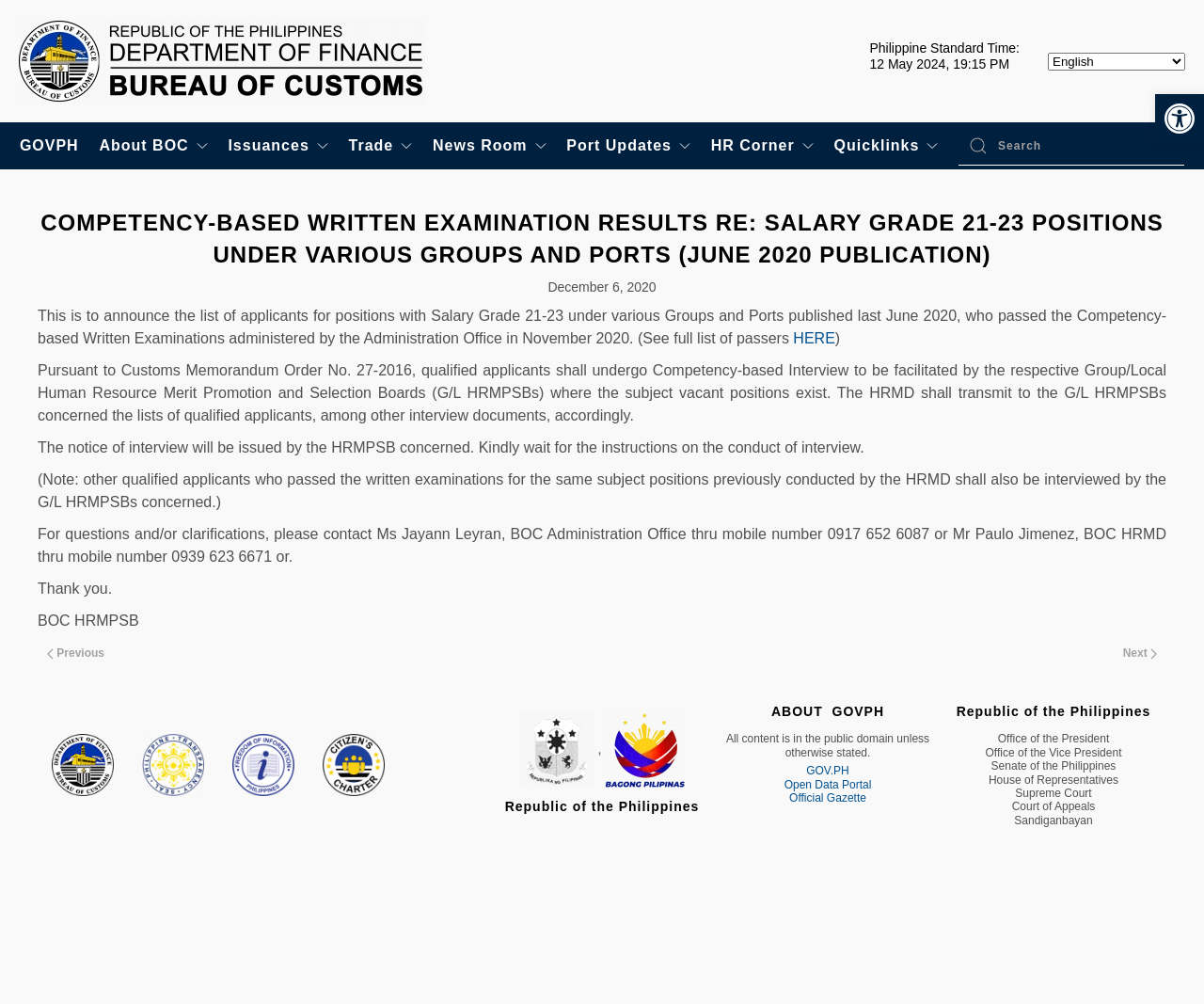What is the current time?
Answer the question with a detailed explanation, including all necessary information.

I found the current time by looking at the StaticText element with the text 'Philippine Standard Time:' and the adjacent StaticText element with the text '12 May 2024, 19:15 PM'.